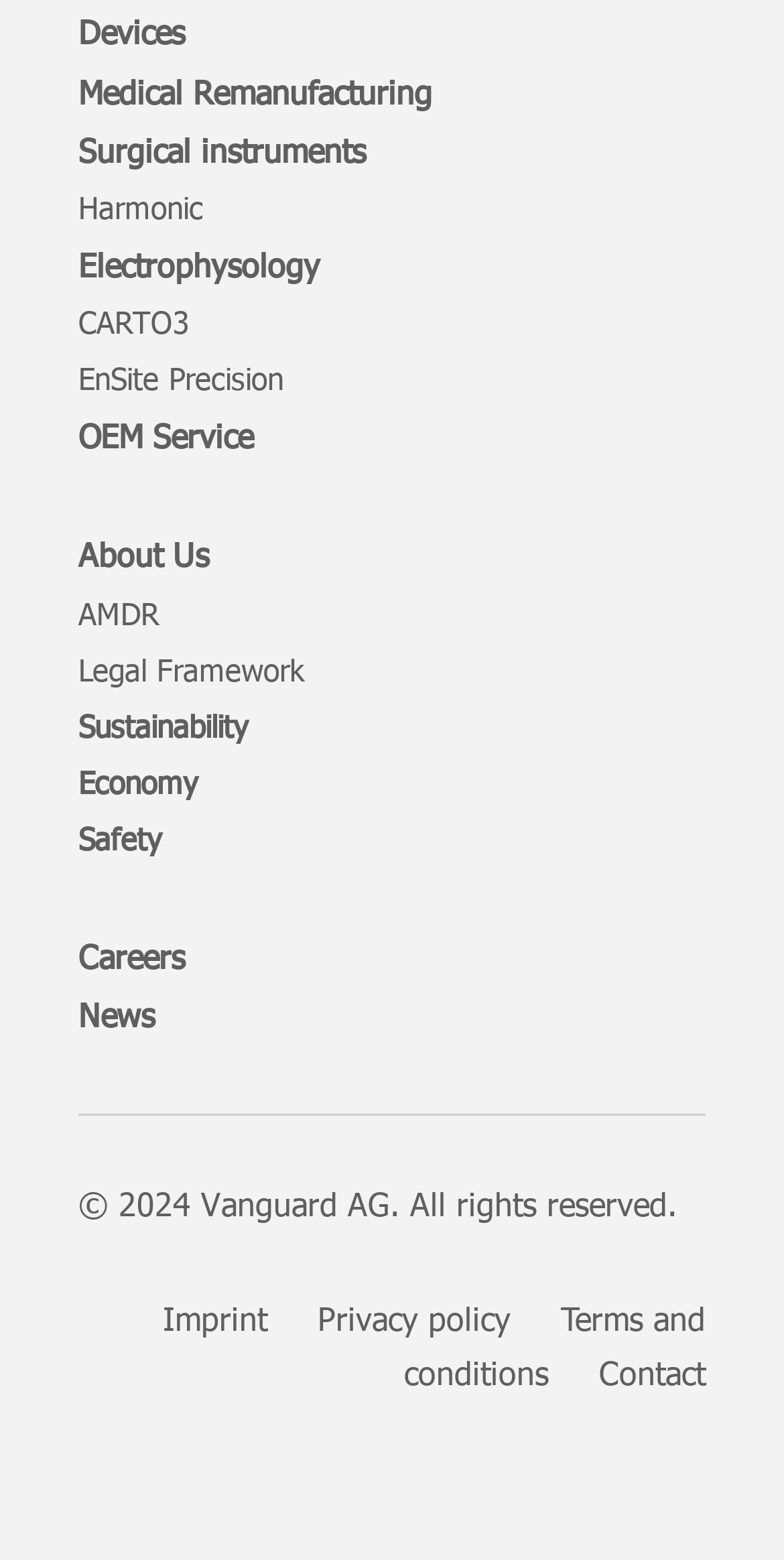Identify the bounding box coordinates of the region that needs to be clicked to carry out this instruction: "Learn about Sustainability". Provide these coordinates as four float numbers ranging from 0 to 1, i.e., [left, top, right, bottom].

[0.1, 0.452, 0.315, 0.477]